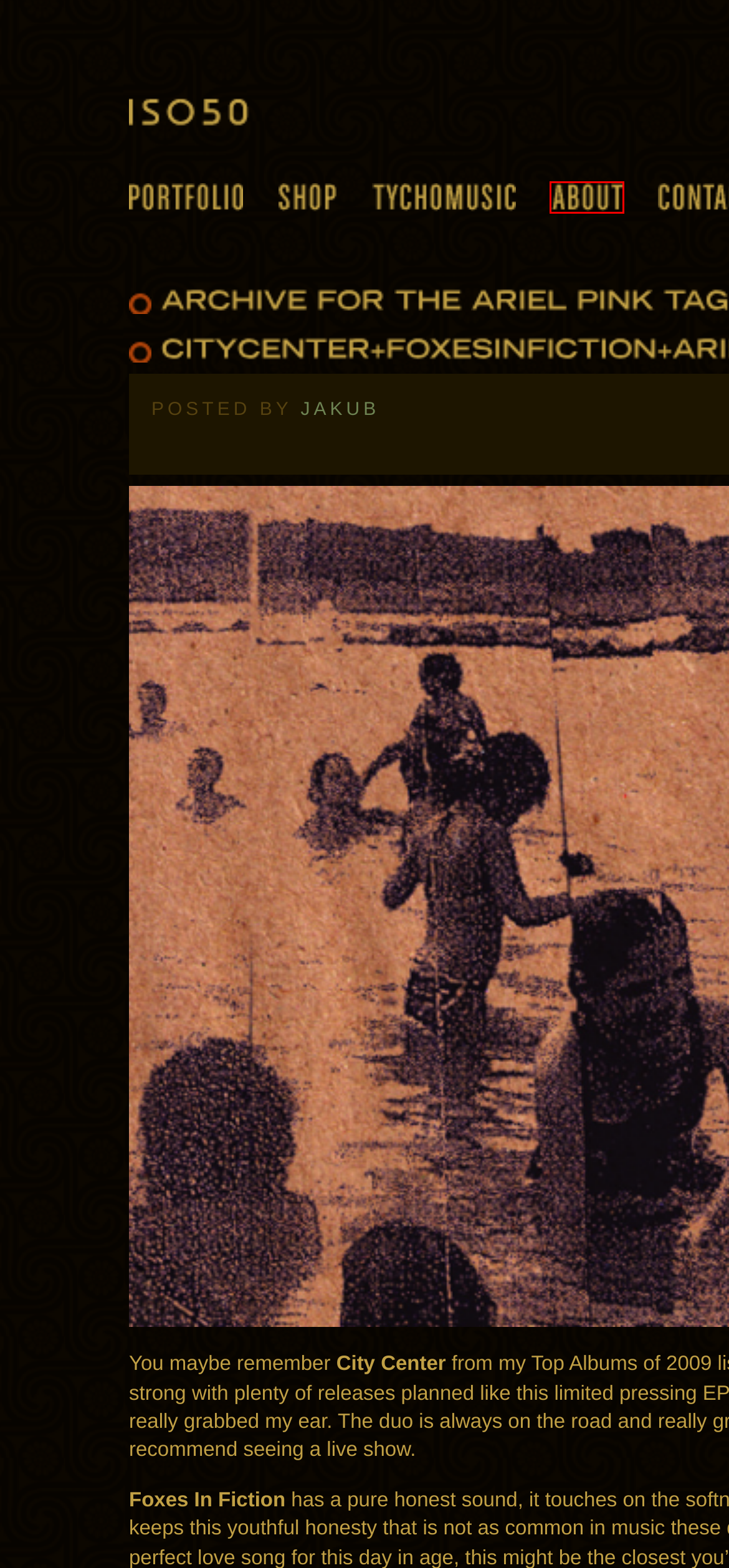You are given a screenshot of a webpage with a red rectangle bounding box around an element. Choose the best webpage description that matches the page after clicking the element in the bounding box. Here are the candidates:
A. December » 2014 » ISO50 Blog – The Blog of Scott Hansen (Tycho / ISO50)
B. About ISO50 » ISO50 Blog – The Blog of Scott Hansen (Tycho / ISO50)
C. Tycho
D. Jakub » ISO50 Blog – The Blog of Scott Hansen (Tycho / ISO50)
E. July » 2009 » ISO50 Blog – The Blog of Scott Hansen (Tycho / ISO50)
F. November » 2008 » ISO50 Blog – The Blog of Scott Hansen (Tycho / ISO50)
G. Instagram » ISO50 Blog – The Blog of Scott Hansen (Tycho / ISO50)
H. Epoch Artwork Lineage » ISO50 Blog – The Blog of Scott Hansen (Tycho / ISO50)

B